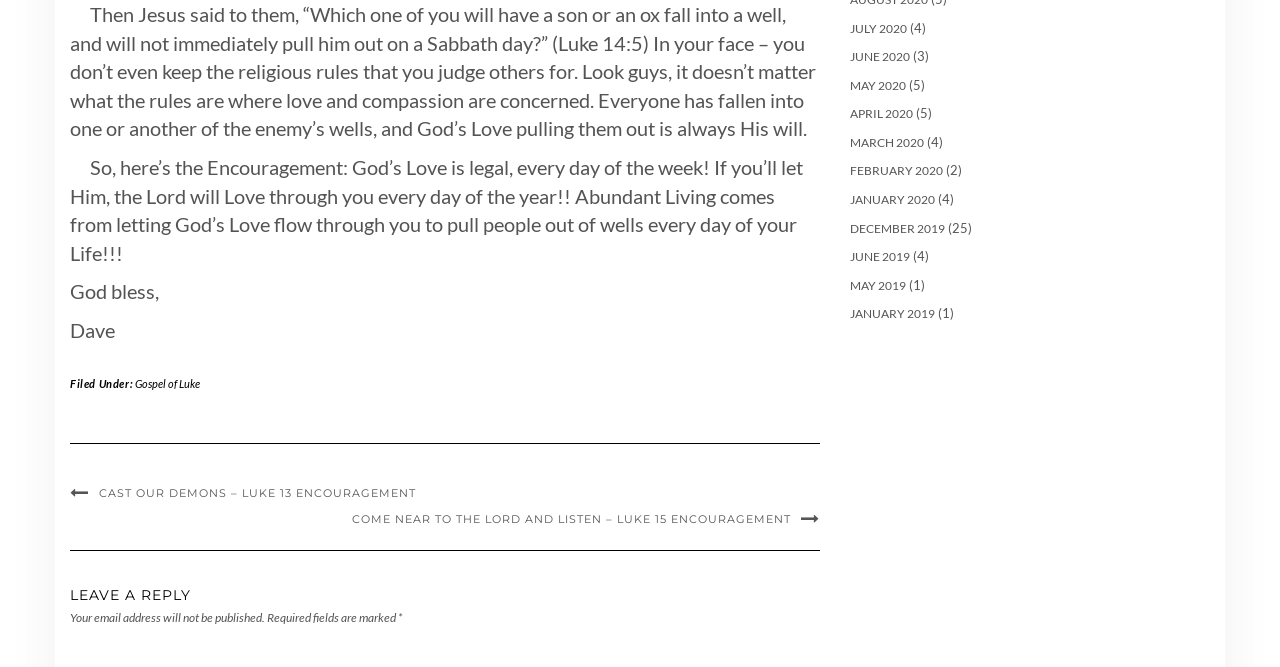Indicate the bounding box coordinates of the clickable region to achieve the following instruction: "Click the link to read Luke 14 encouragement."

[0.105, 0.566, 0.156, 0.585]